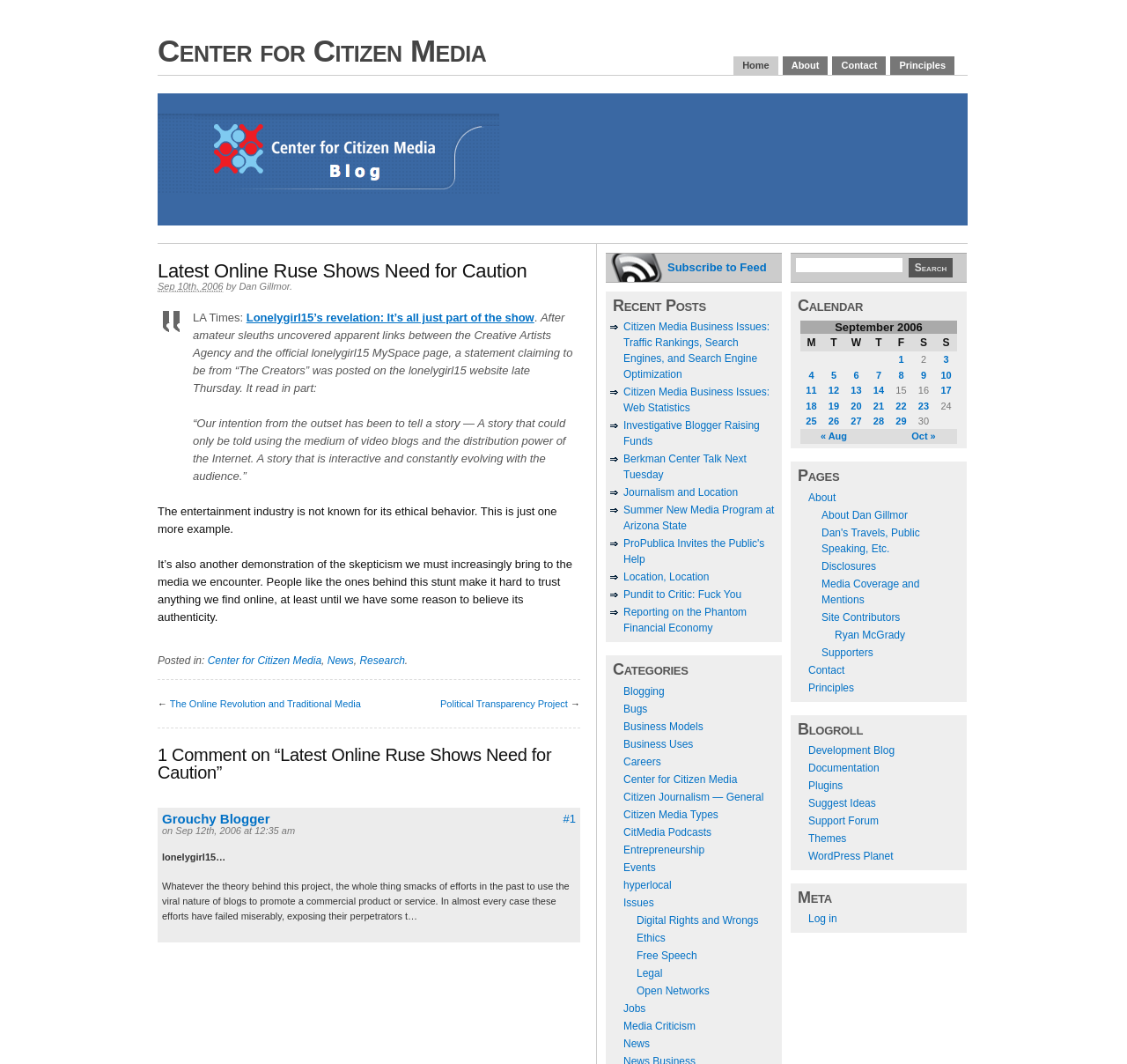Please indicate the bounding box coordinates for the clickable area to complete the following task: "Click on the 'Home' link". The coordinates should be specified as four float numbers between 0 and 1, i.e., [left, top, right, bottom].

[0.651, 0.053, 0.69, 0.07]